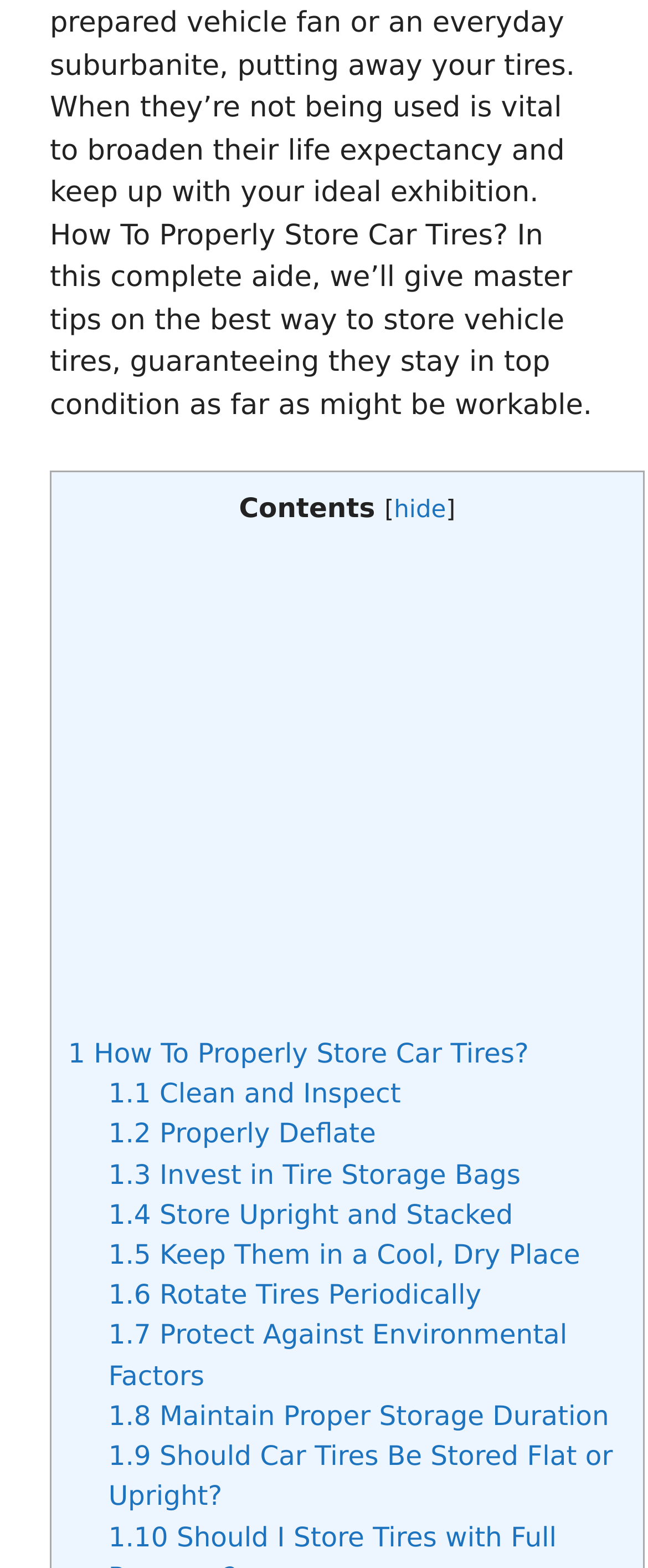Answer the question with a brief word or phrase:
How many links are there under the main heading?

9